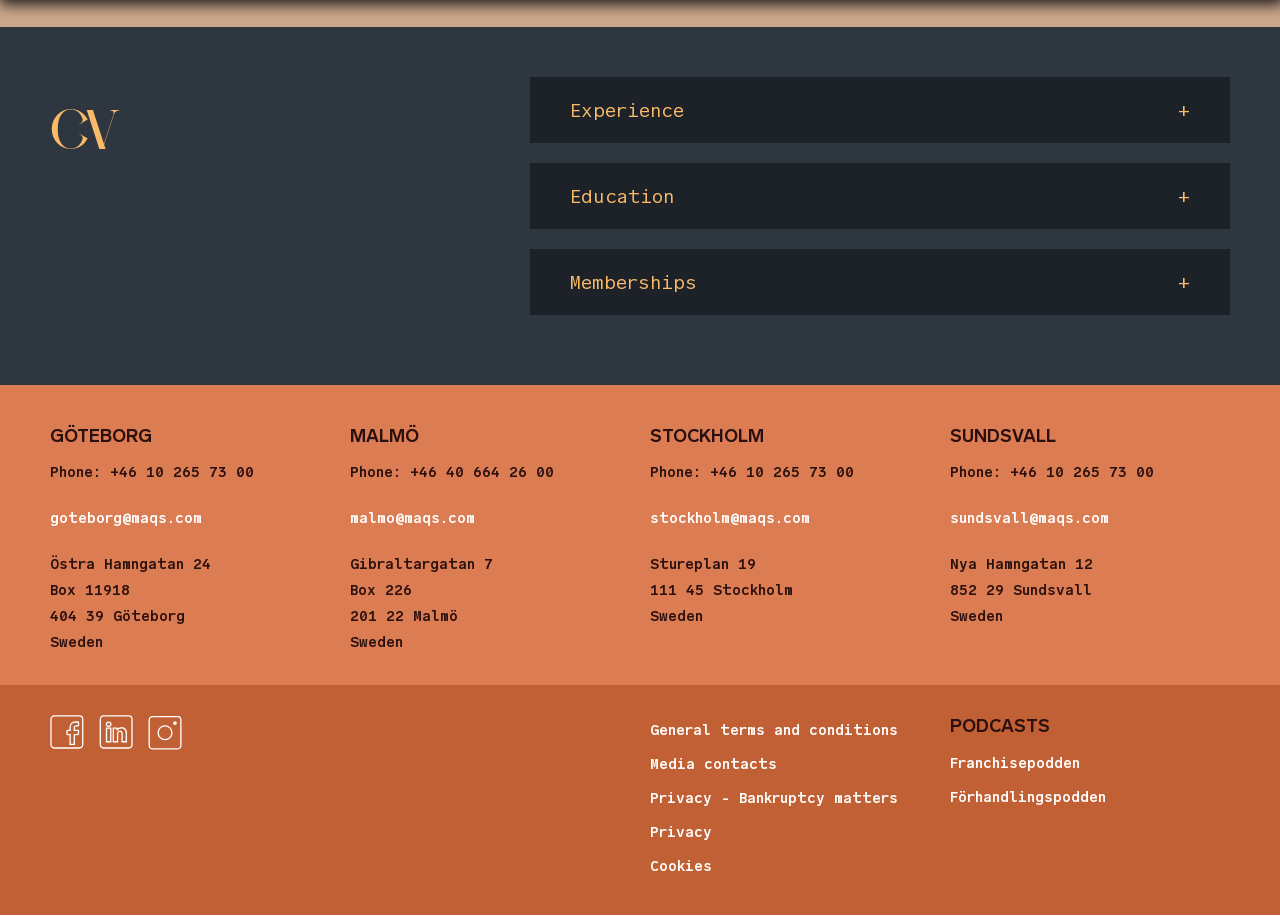Locate the bounding box coordinates of the area that needs to be clicked to fulfill the following instruction: "Send an email to stockholm@maqs.com". The coordinates should be in the format of four float numbers between 0 and 1, namely [left, top, right, bottom].

[0.508, 0.555, 0.633, 0.575]